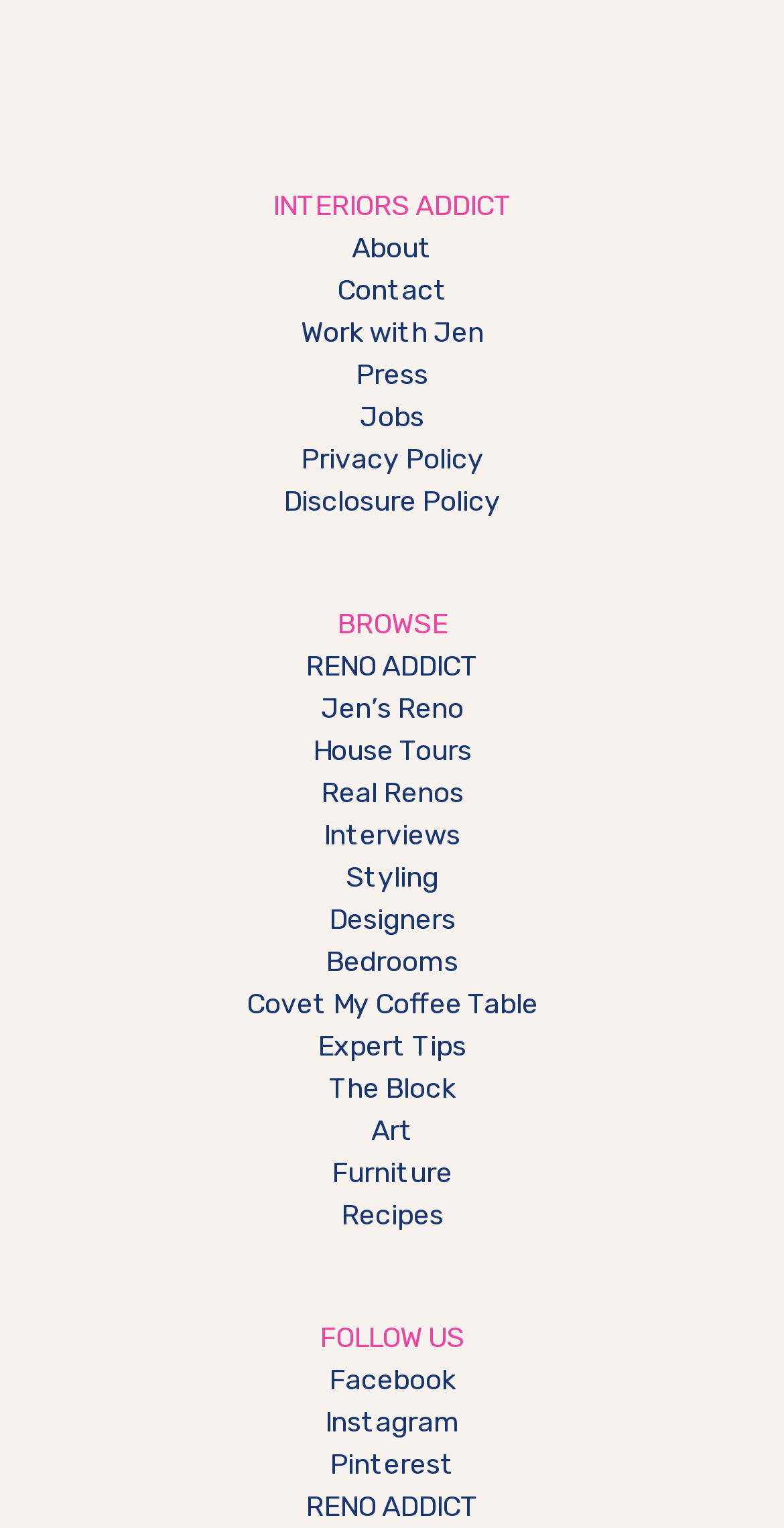Please identify the bounding box coordinates of where to click in order to follow the instruction: "View Jen’s Reno".

[0.409, 0.453, 0.591, 0.475]